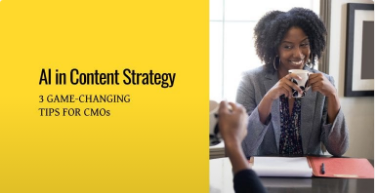Provide a comprehensive description of the image.

The image features a vibrant YouTube thumbnail designed for a video focusing on artificial intelligence in content strategy. Prominently displayed on the left side is the text "AI in Content Strategy," emphasized in bold black letters against a bright yellow background. Below this, the subtitle reads "3 GAME-CHANGING TIPS FOR CMOs," indicating that the content is tailored for Chief Marketing Officers looking to enhance their strategies with AI insights.

In the foreground, a woman with curly hair and a warm smile is depicted, holding a cup as she engages in conversation, suggesting a collaborative and innovative environment. The surroundings convey a professional setting, with natural light filtering through a window, enhancing the atmosphere of creativity and learning. This thumbnail encapsulates the essence of the video's purpose: equipping CMOs with essential tips to leverage AI effectively.